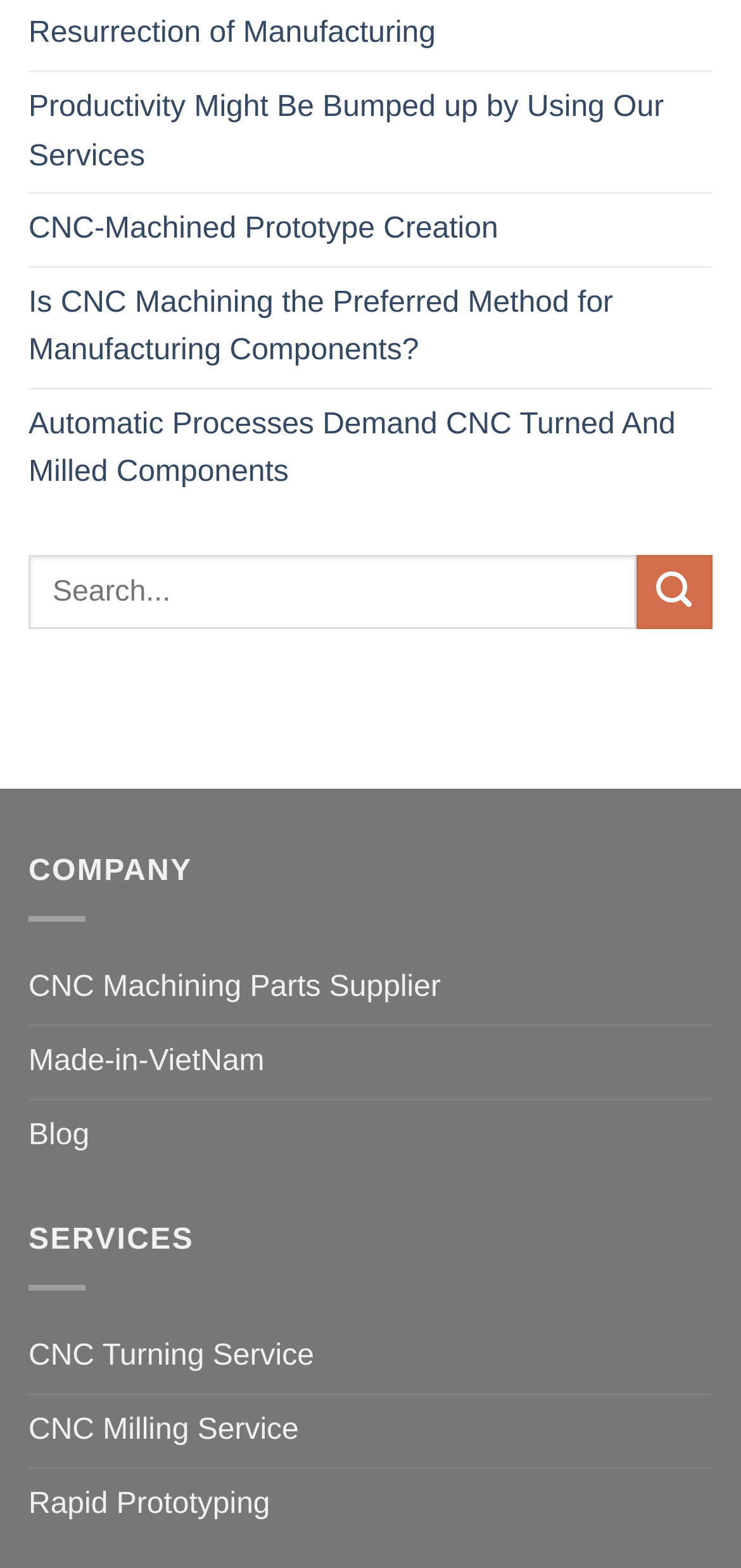Please determine the bounding box coordinates, formatted as (top-left x, top-left y, bottom-right x, bottom-right y), with all values as floating point numbers between 0 and 1. Identify the bounding box of the region described as: CNC Milling Service

[0.038, 0.89, 0.403, 0.935]